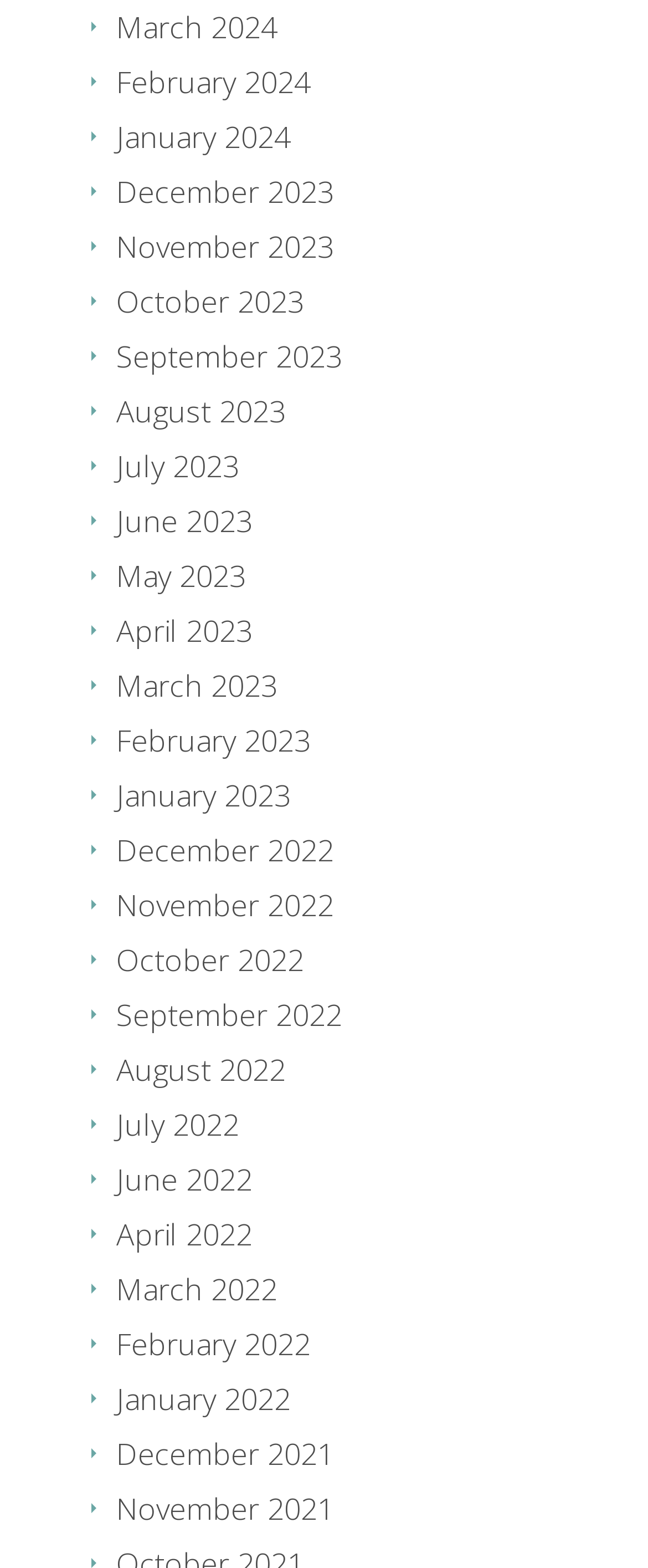Determine the bounding box coordinates of the section I need to click to execute the following instruction: "Check December 2022". Provide the coordinates as four float numbers between 0 and 1, i.e., [left, top, right, bottom].

[0.179, 0.529, 0.515, 0.554]